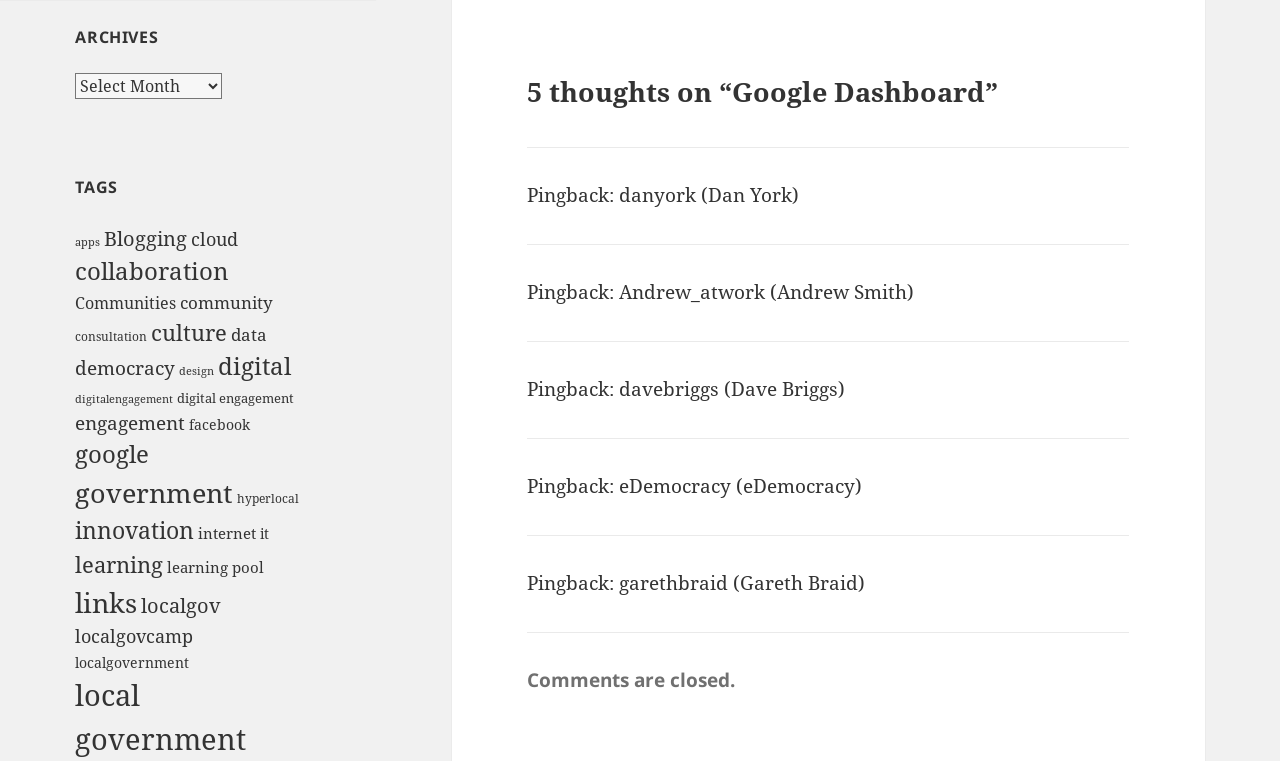Please identify the bounding box coordinates of the clickable region that I should interact with to perform the following instruction: "Explore local government links". The coordinates should be expressed as four float numbers between 0 and 1, i.e., [left, top, right, bottom].

[0.059, 0.887, 0.192, 0.997]